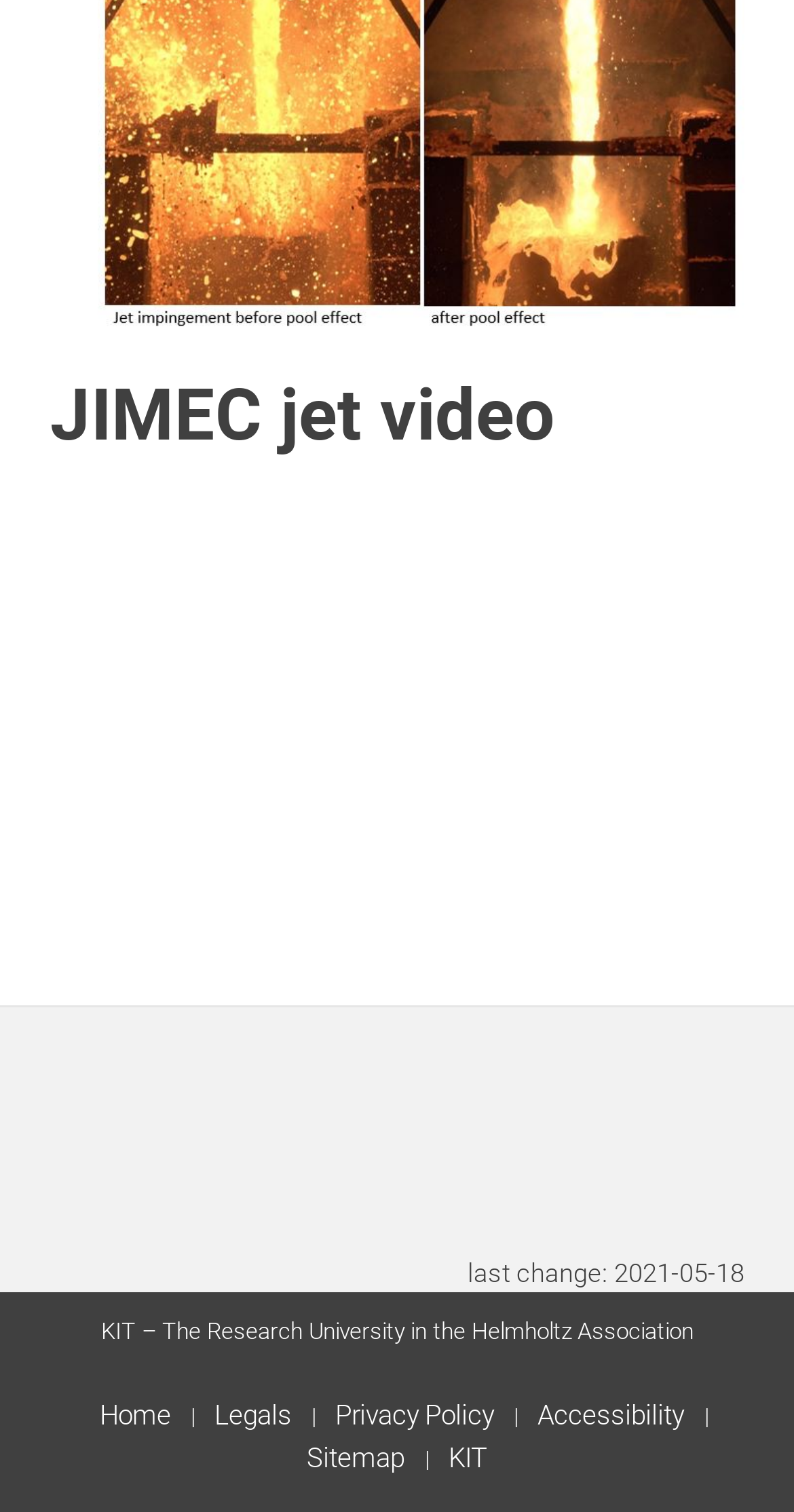Identify the bounding box for the UI element described as: "Privacy Policy". The coordinates should be four float numbers between 0 and 1, i.e., [left, top, right, bottom].

[0.405, 0.923, 0.64, 0.952]